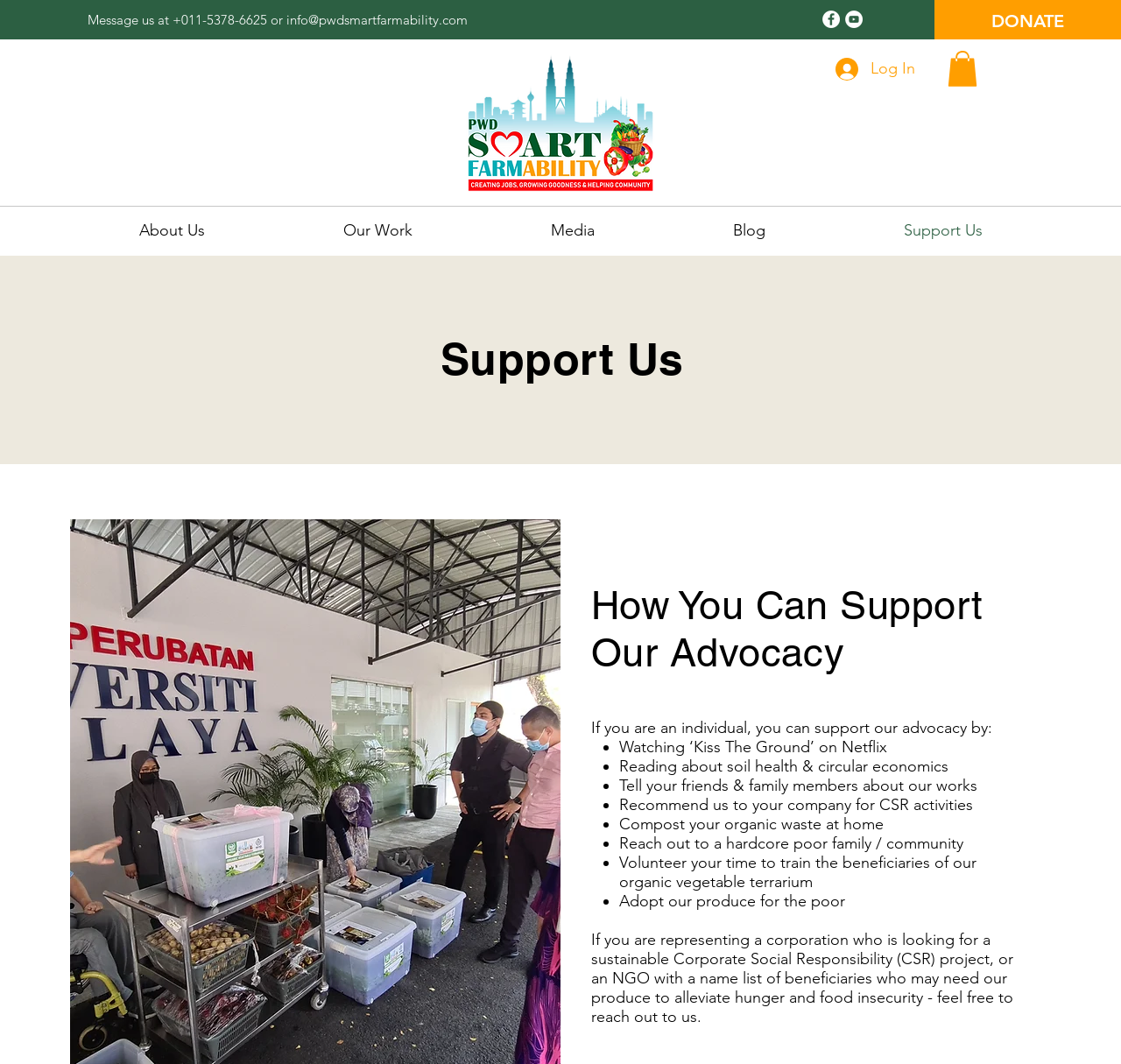Identify the bounding box coordinates of the region that needs to be clicked to carry out this instruction: "Learn more about our work". Provide these coordinates as four float numbers ranging from 0 to 1, i.e., [left, top, right, bottom].

[0.245, 0.202, 0.43, 0.23]